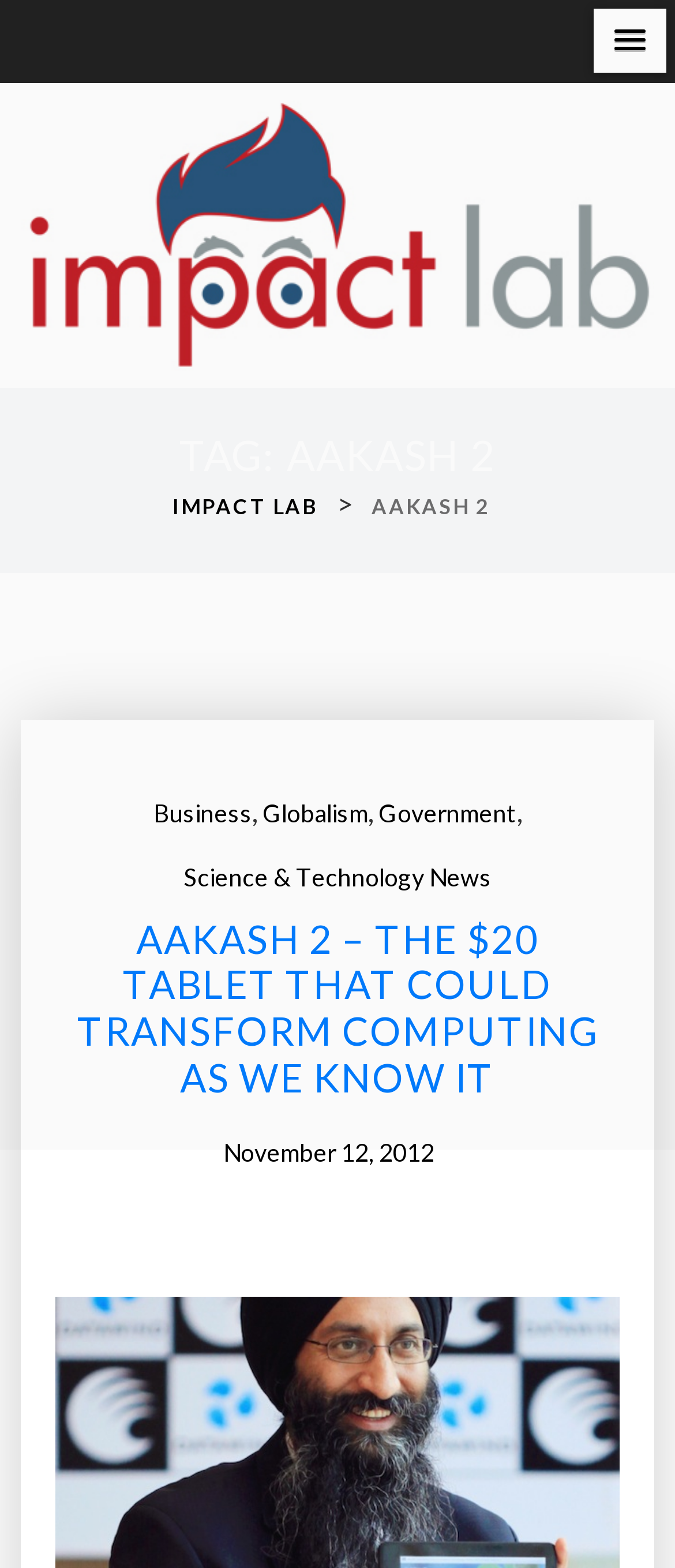Respond concisely with one word or phrase to the following query:
What is the date of the article?

November 12, 2012